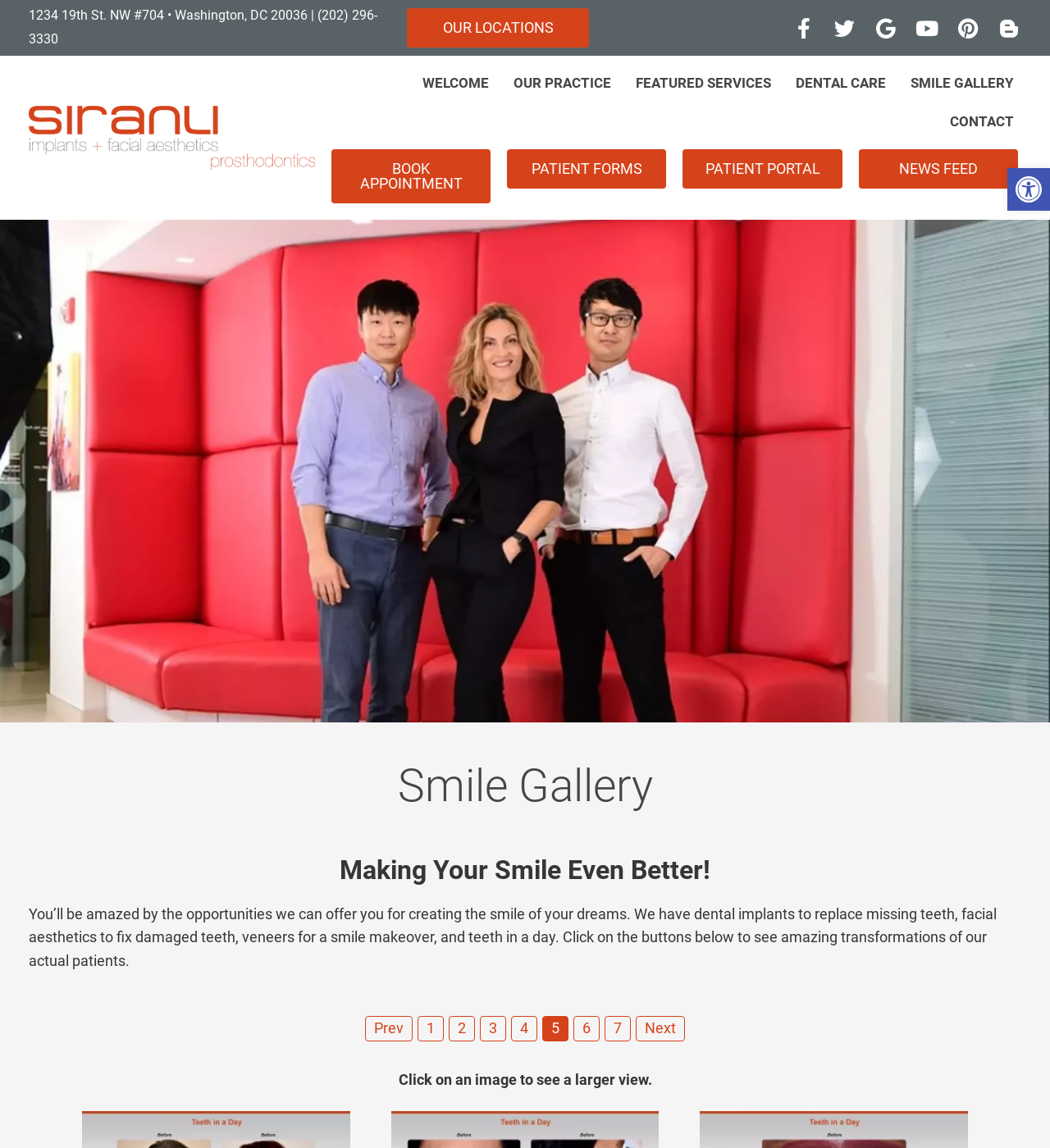Identify the bounding box coordinates of the clickable region to carry out the given instruction: "Book an appointment".

[0.316, 0.13, 0.467, 0.177]